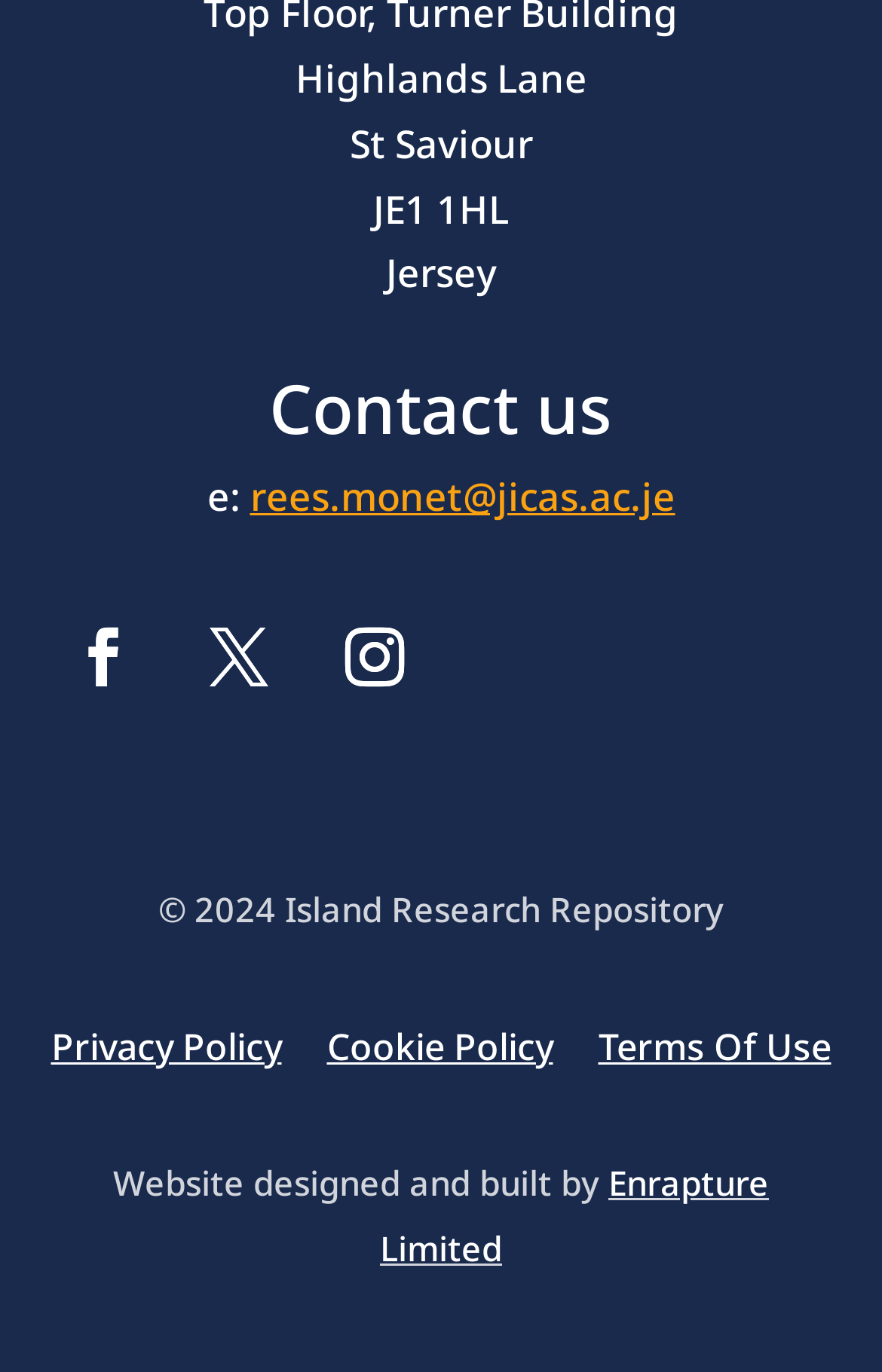Please determine the bounding box coordinates for the UI element described here. Use the format (top-left x, top-left y, bottom-right x, bottom-right y) with values bounded between 0 and 1: Follow

[0.204, 0.437, 0.337, 0.522]